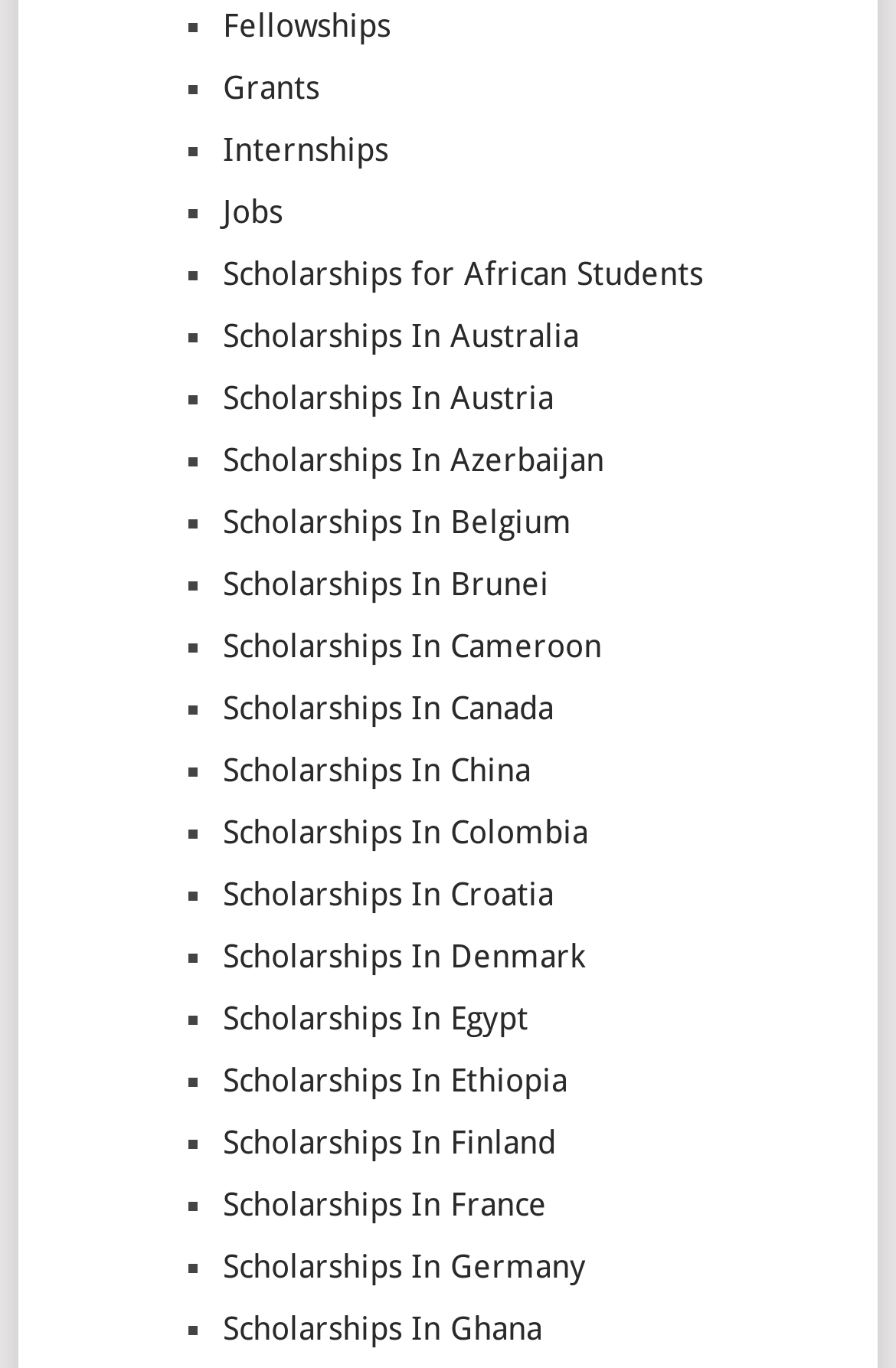Please specify the bounding box coordinates of the clickable region to carry out the following instruction: "Click on Fellowships". The coordinates should be four float numbers between 0 and 1, in the format [left, top, right, bottom].

[0.249, 0.006, 0.436, 0.033]